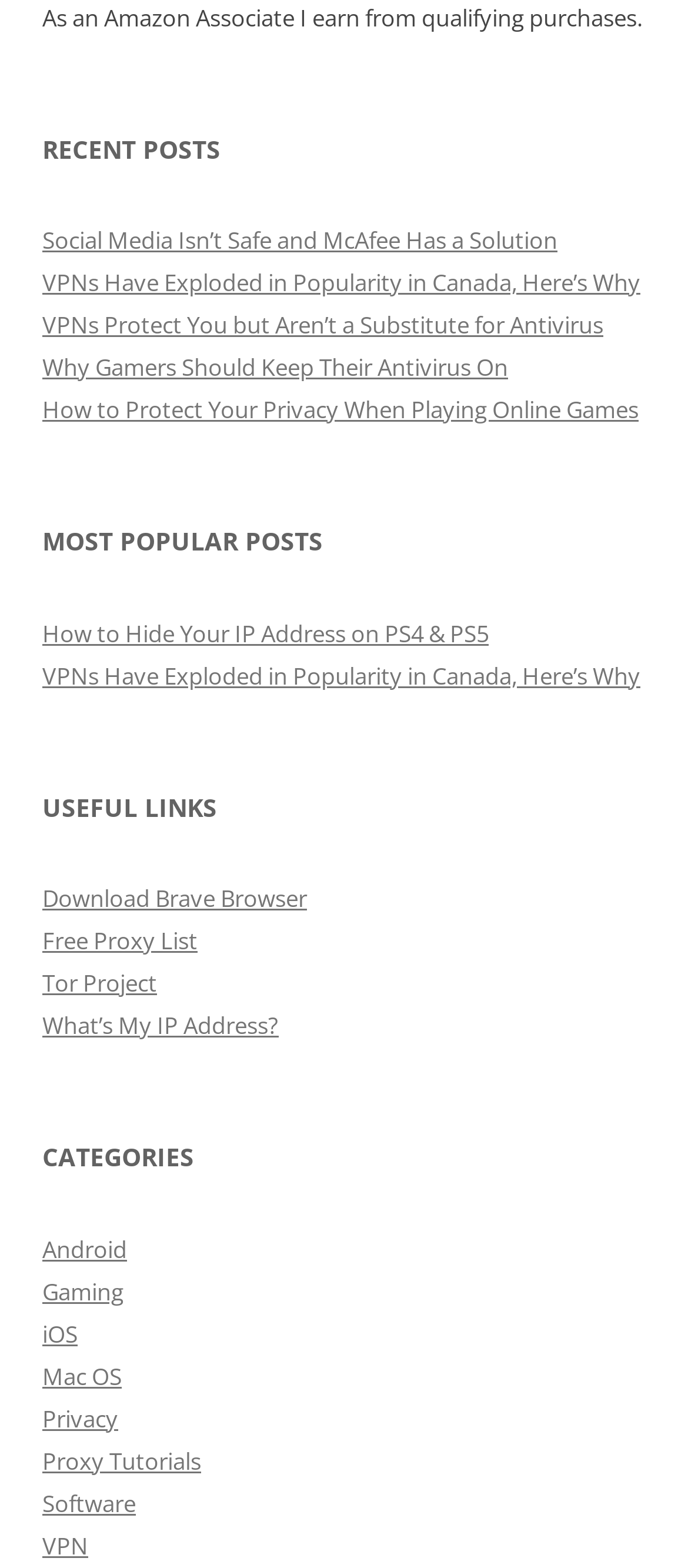Locate the bounding box coordinates of the clickable area needed to fulfill the instruction: "Browse Android related articles".

[0.062, 0.786, 0.185, 0.806]